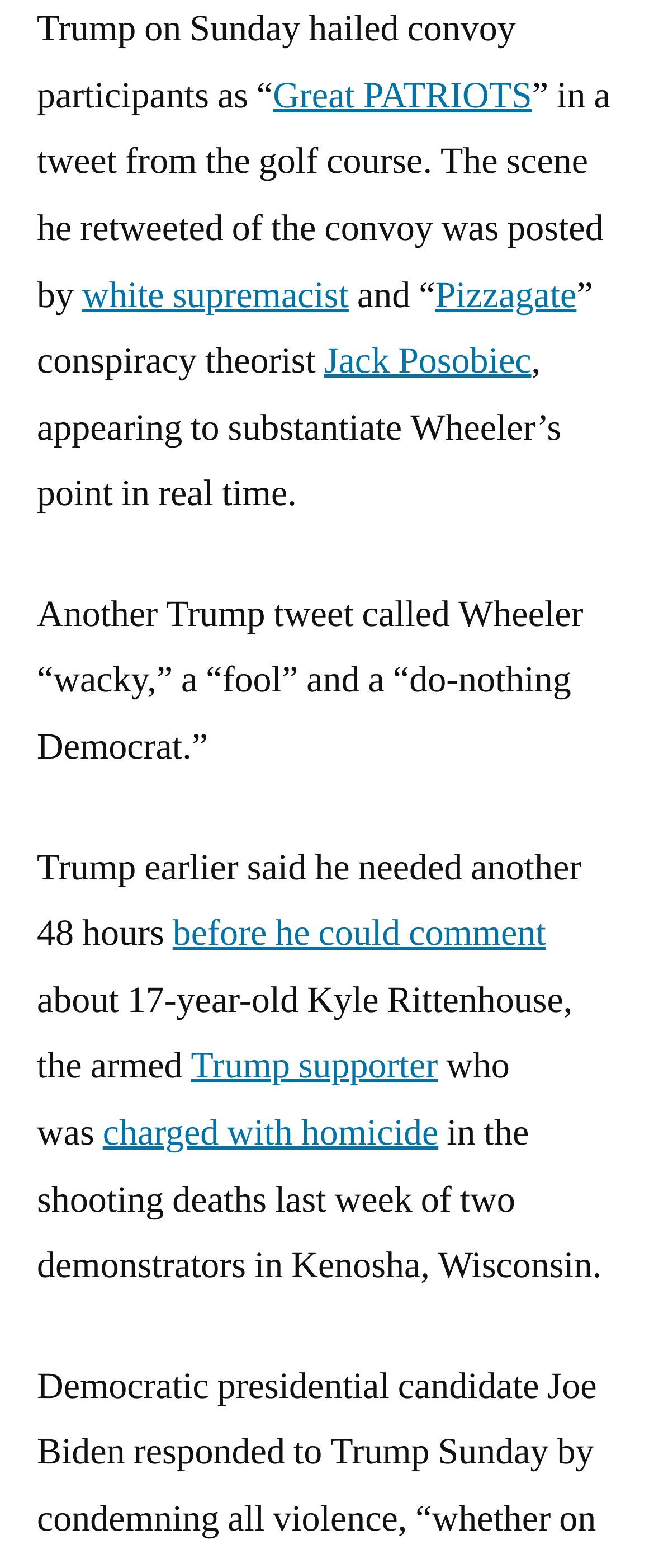What is the location of the shooting deaths mentioned?
Please provide a comprehensive answer based on the details in the screenshot.

According to the text, the shooting deaths of two demonstrators occurred in Kenosha, Wisconsin.